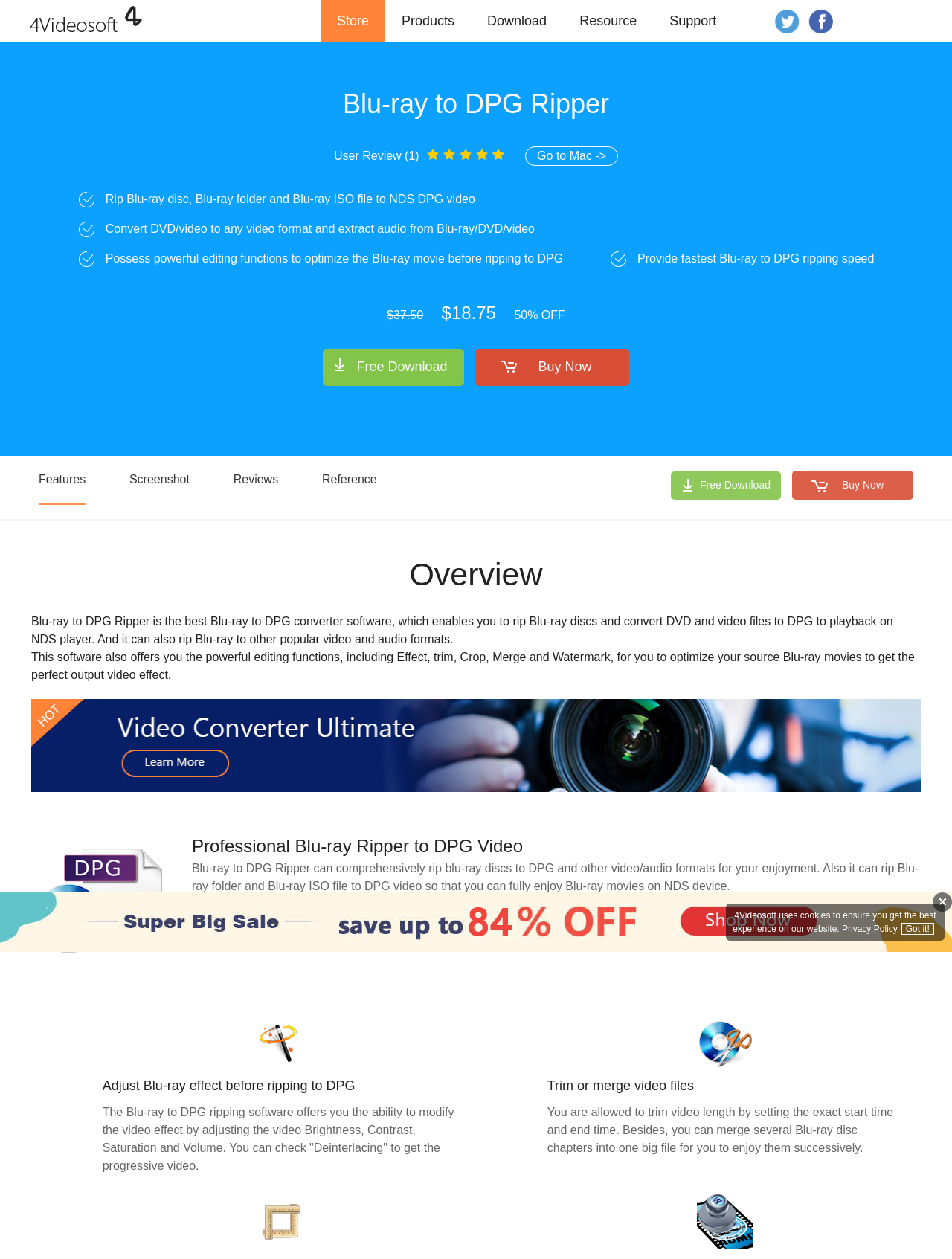Select the bounding box coordinates of the element I need to click to carry out the following instruction: "Read the article about Empowering Lifesavers".

None